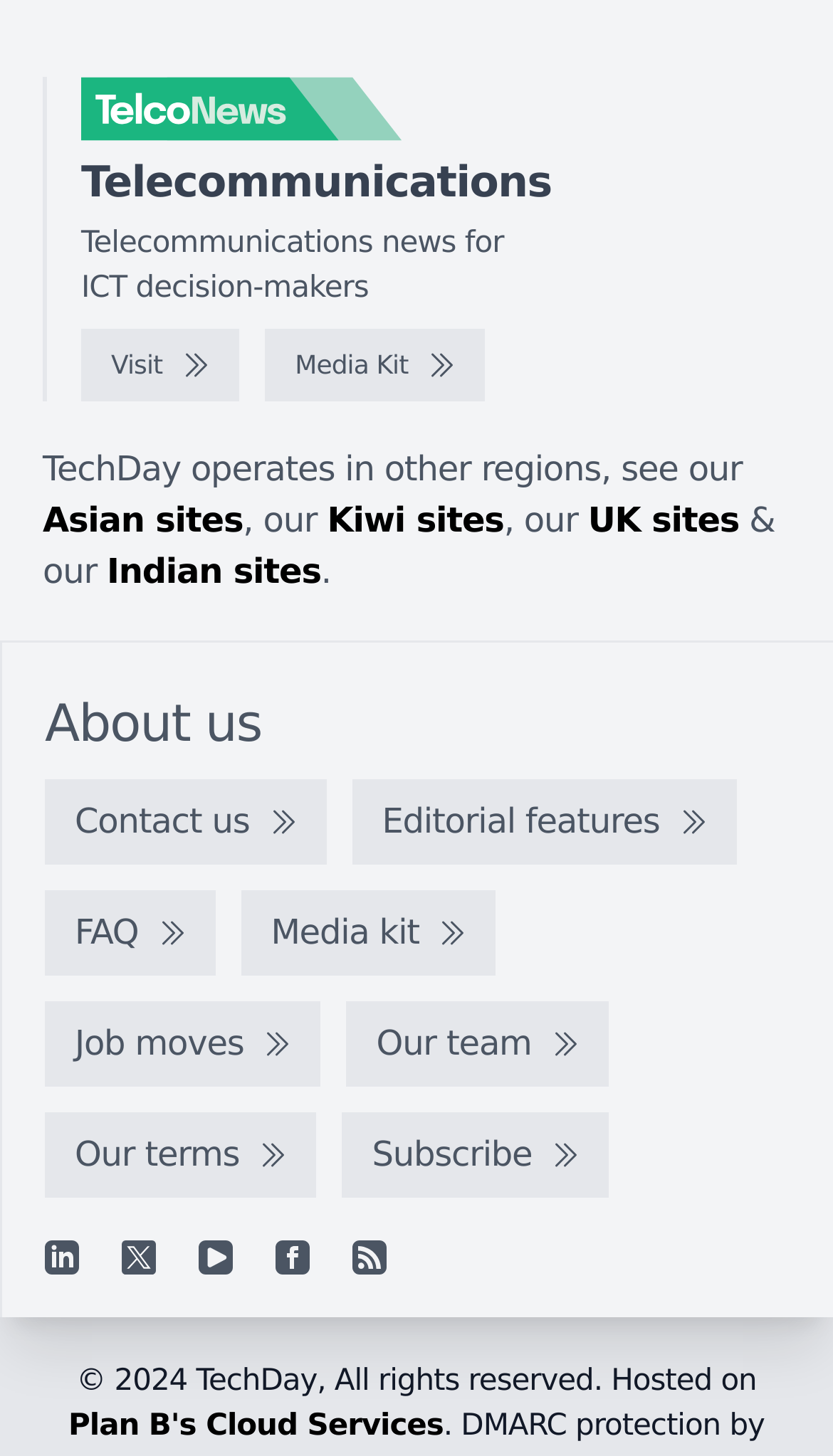What is the copyright year?
Based on the visual, give a brief answer using one word or a short phrase.

2024